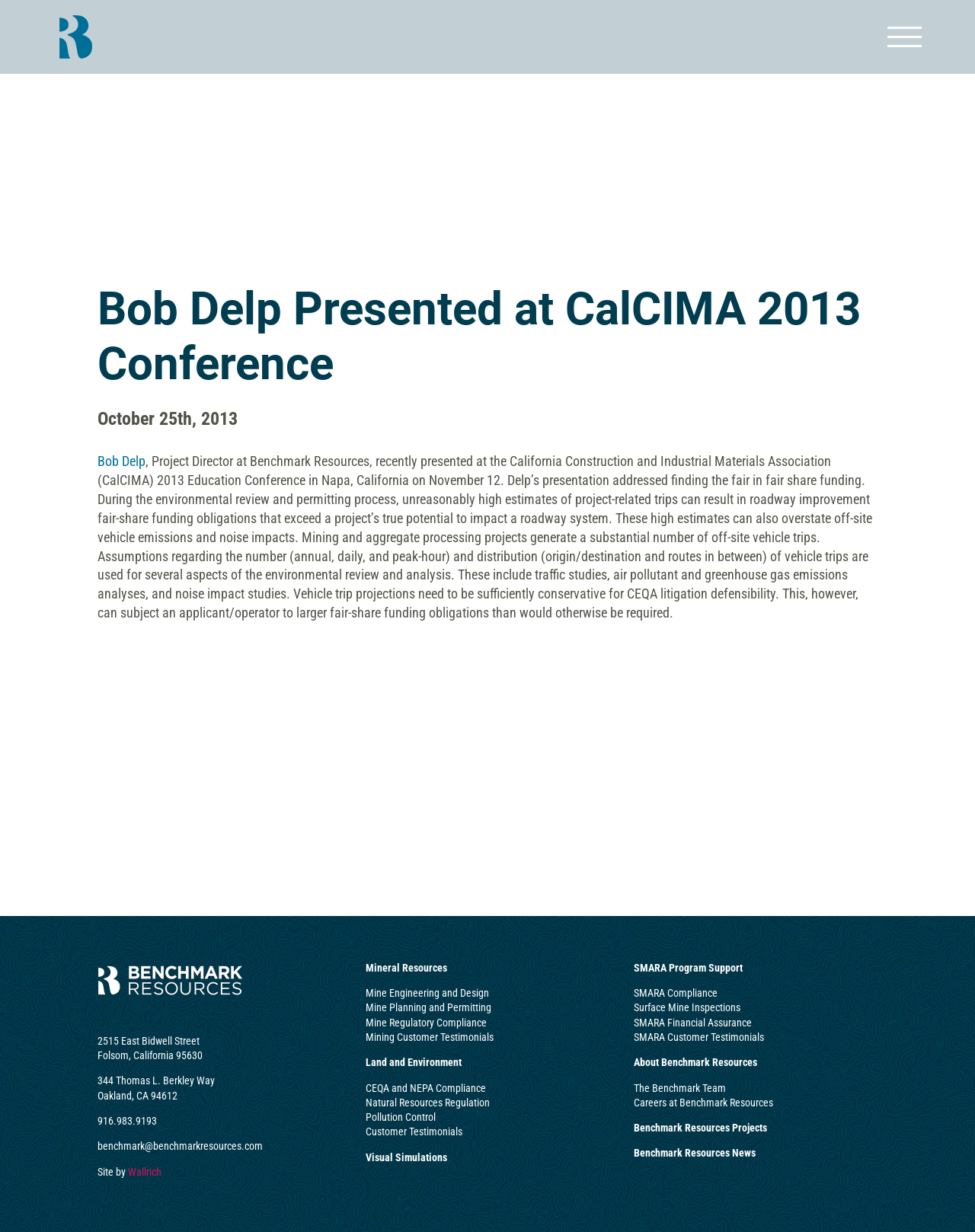Identify the bounding box coordinates of the element to click to follow this instruction: 'Go to the contact page'. Ensure the coordinates are four float values between 0 and 1, provided as [left, top, right, bottom].

[0.1, 0.774, 0.249, 0.784]